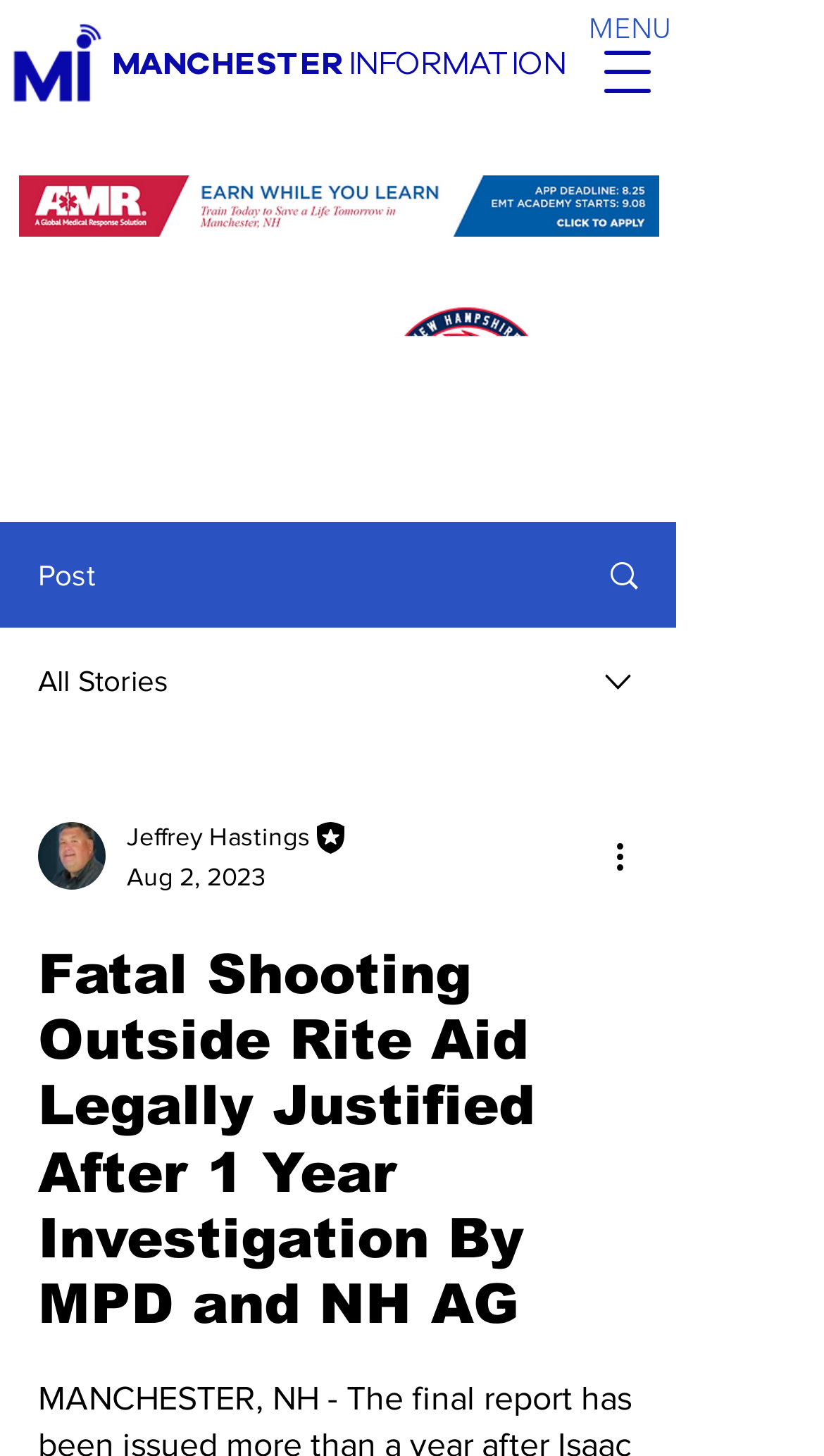Point out the bounding box coordinates of the section to click in order to follow this instruction: "Click on the link to MANCHESTER".

[0.136, 0.03, 0.415, 0.055]